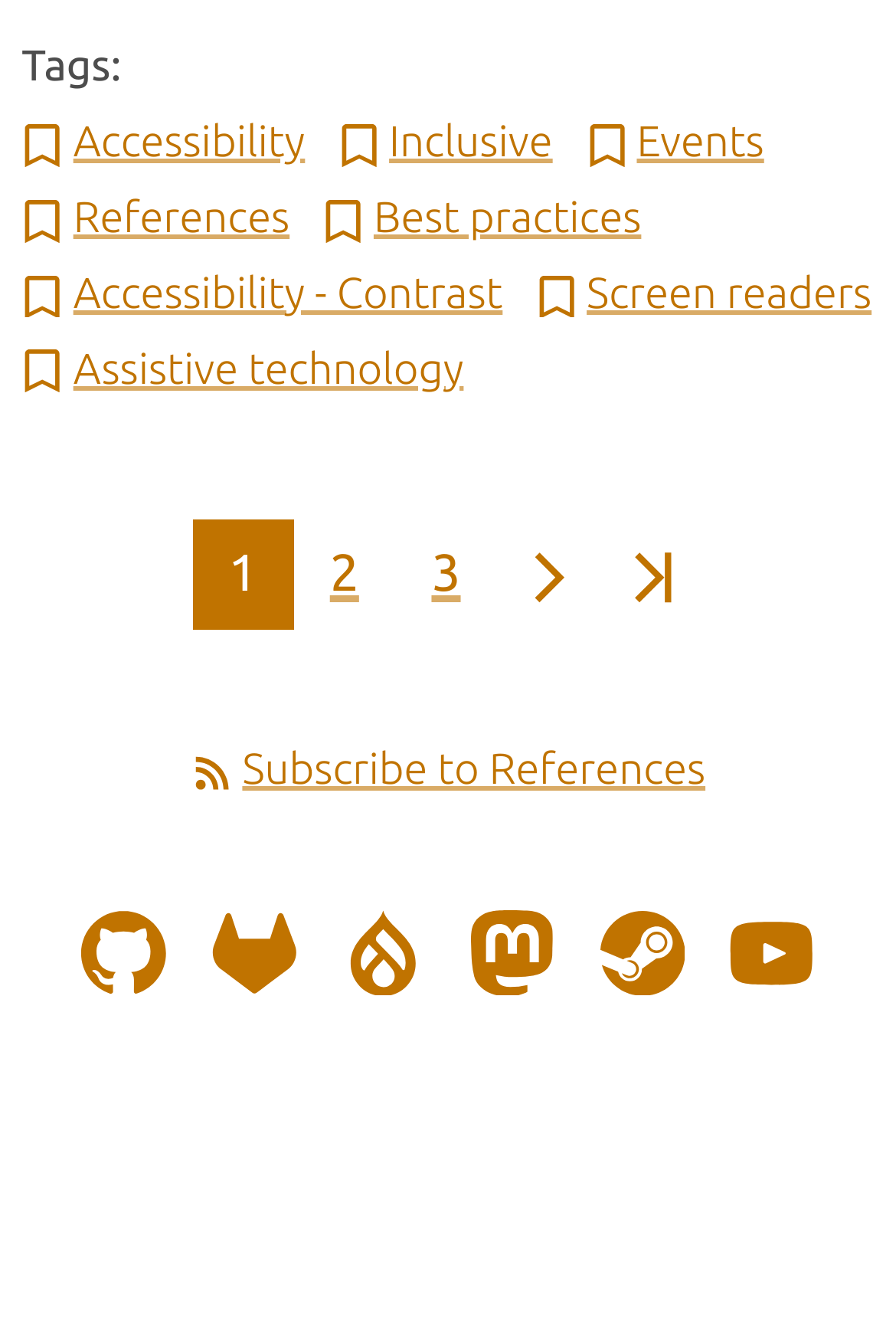What is the first link in the top navigation menu?
Look at the screenshot and give a one-word or phrase answer.

Accessibility